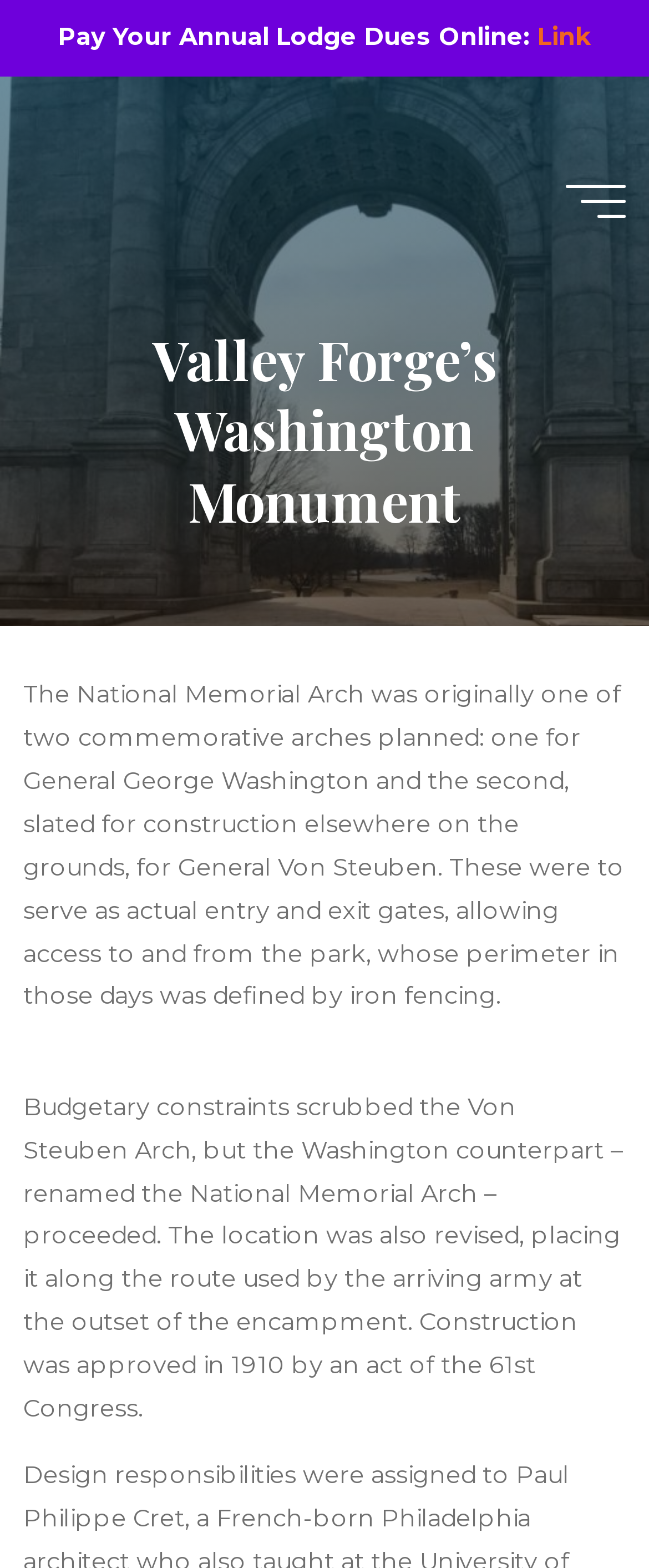What is the purpose of the arch?
Answer the question with a thorough and detailed explanation.

I found this answer by reading the text associated with the image, which states that the arch was originally planned to serve as an actual entry and exit gate, allowing access to and from the park.